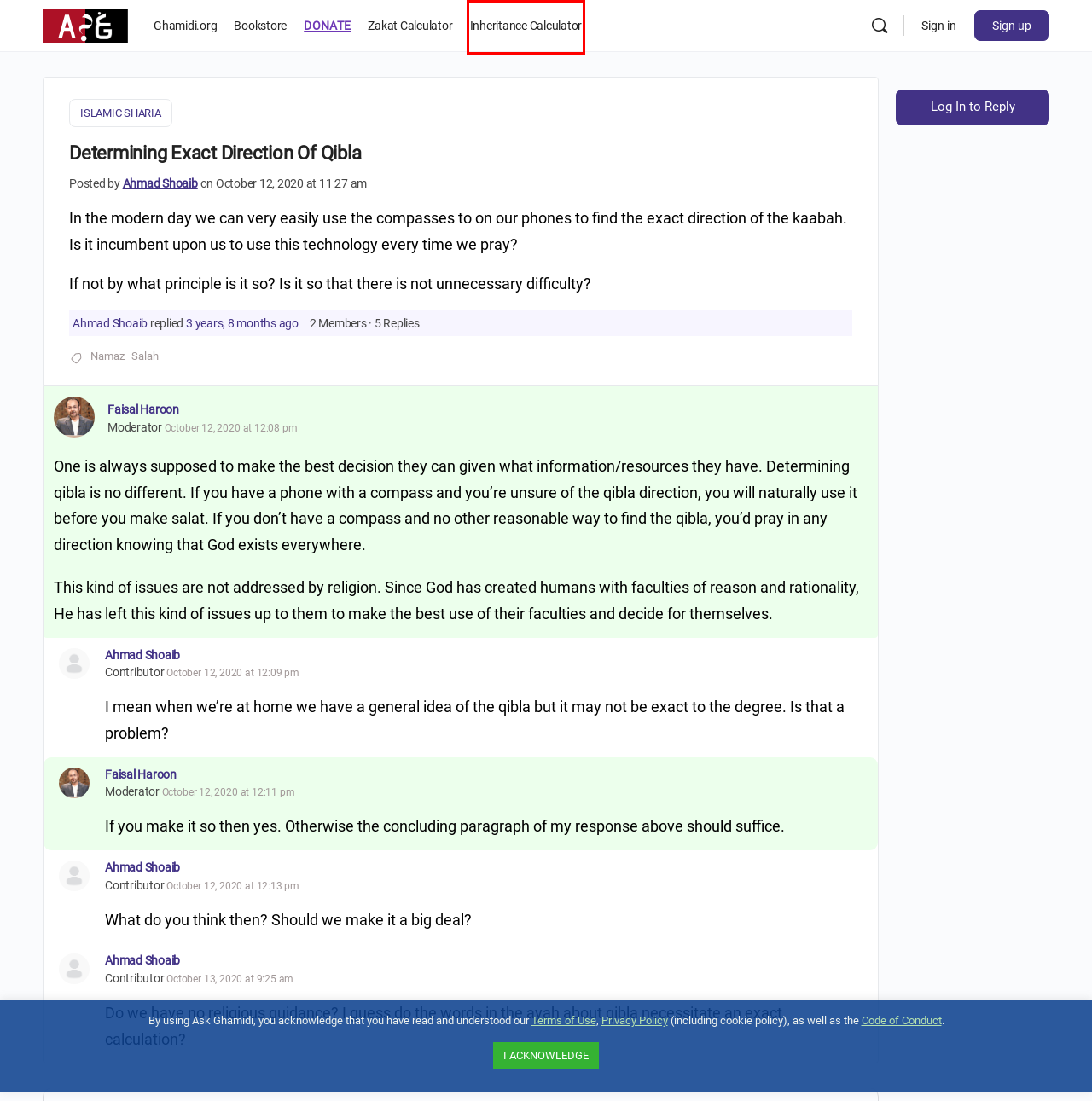Examine the screenshot of the webpage, which has a red bounding box around a UI element. Select the webpage description that best fits the new webpage after the element inside the red bounding box is clicked. Here are the choices:
A. Register - Ask Ghamidi
B. Terms of Use - Ask Ghamidi
C. Ask Ghamidi
D. Privacy Policy - Ask Ghamidi
E. Donate and Share in the Reward - Ghamidi Center of Islamic Learning
F. Log In ‹ Ask Ghamidi — WordPress
G. Inheritance Calculator Ghamidi - Ask Ghamidi
H. The Official Comunity Forum of Javed Ahmed Ghamidi - Ask Ghamidi

G